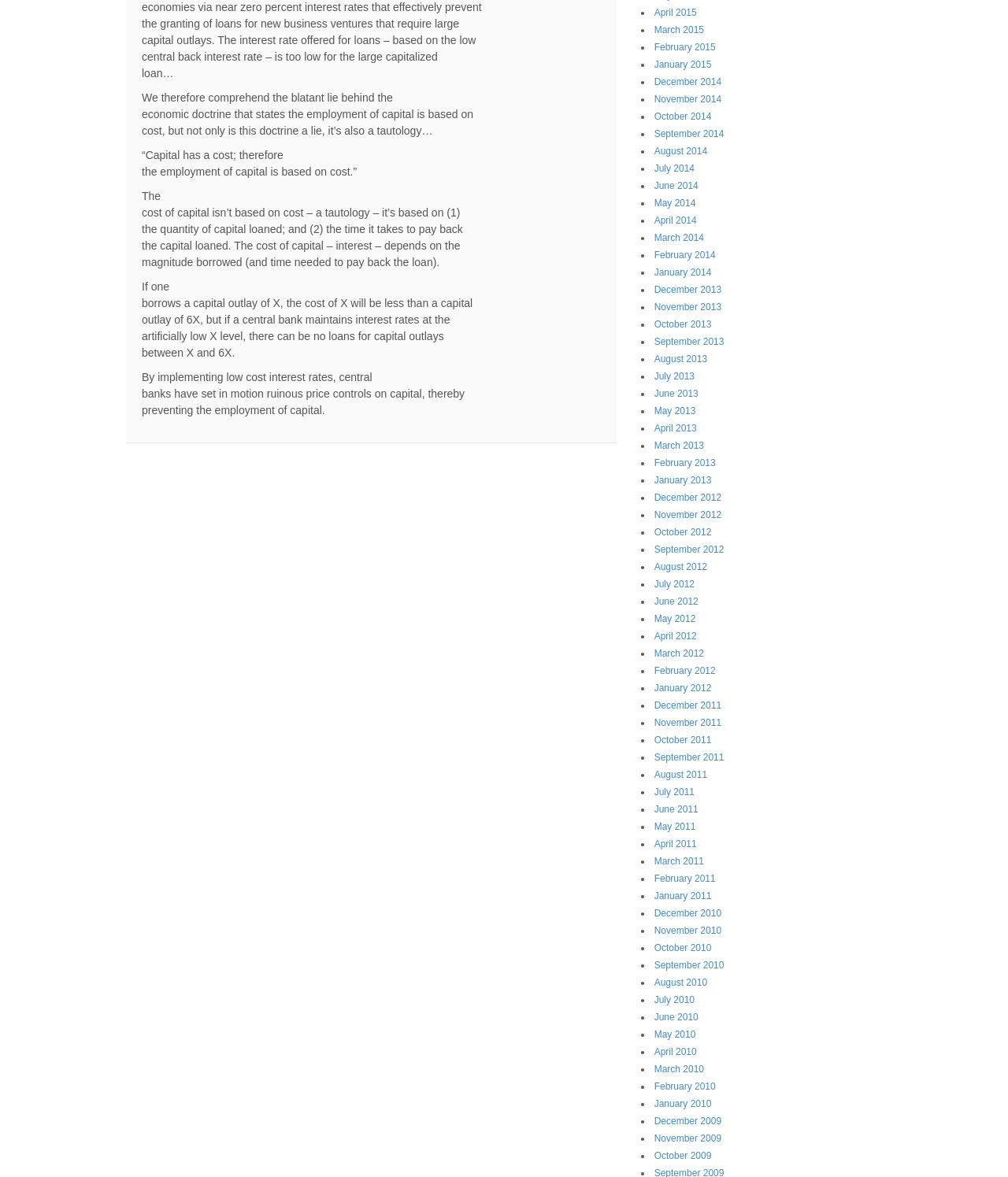Could you provide the bounding box coordinates for the portion of the screen to click to complete this instruction: "click December 2014"?

[0.649, 0.065, 0.716, 0.074]